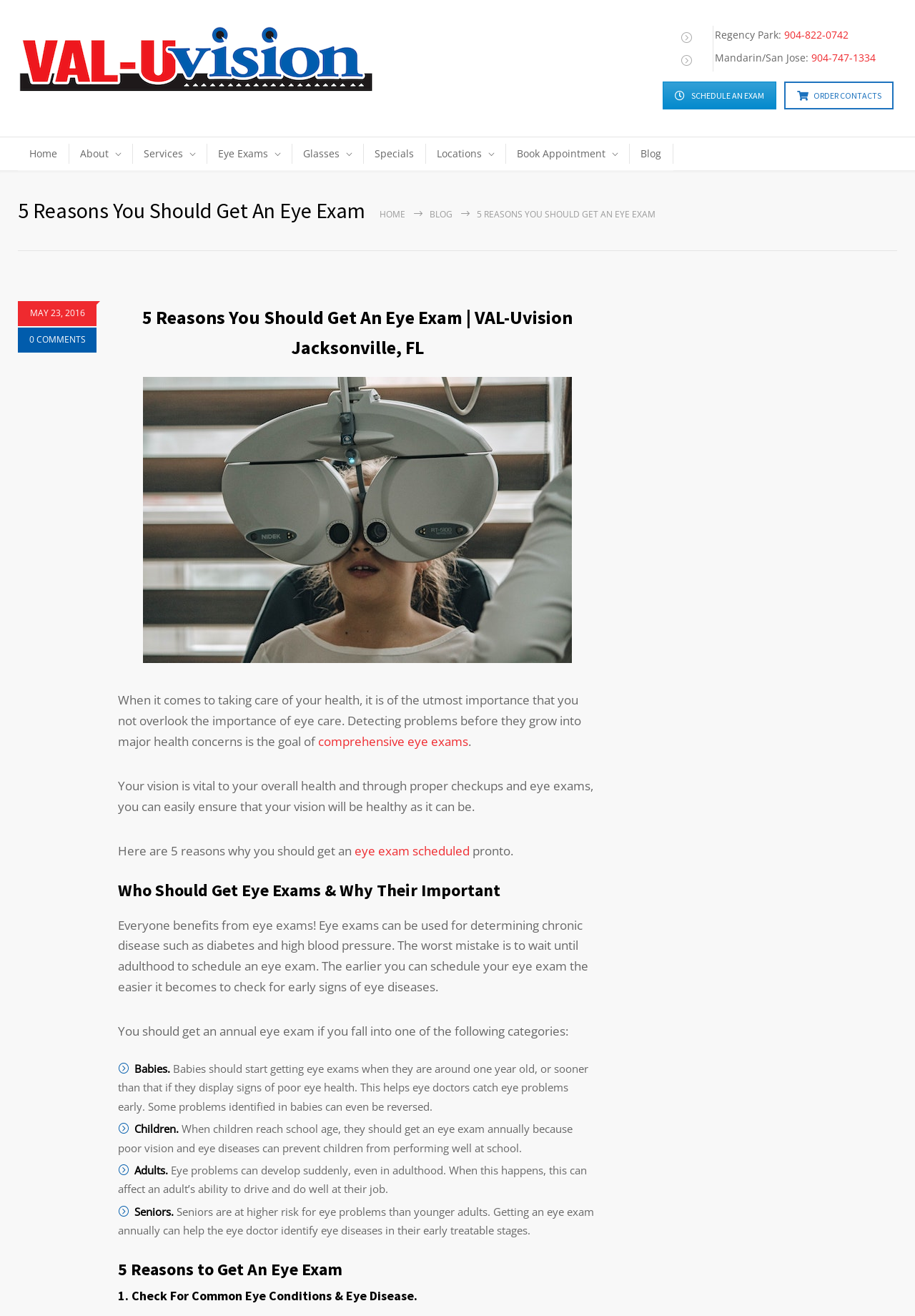Can you find the bounding box coordinates for the element to click on to achieve the instruction: "Go to home page"?

[0.02, 0.104, 0.076, 0.13]